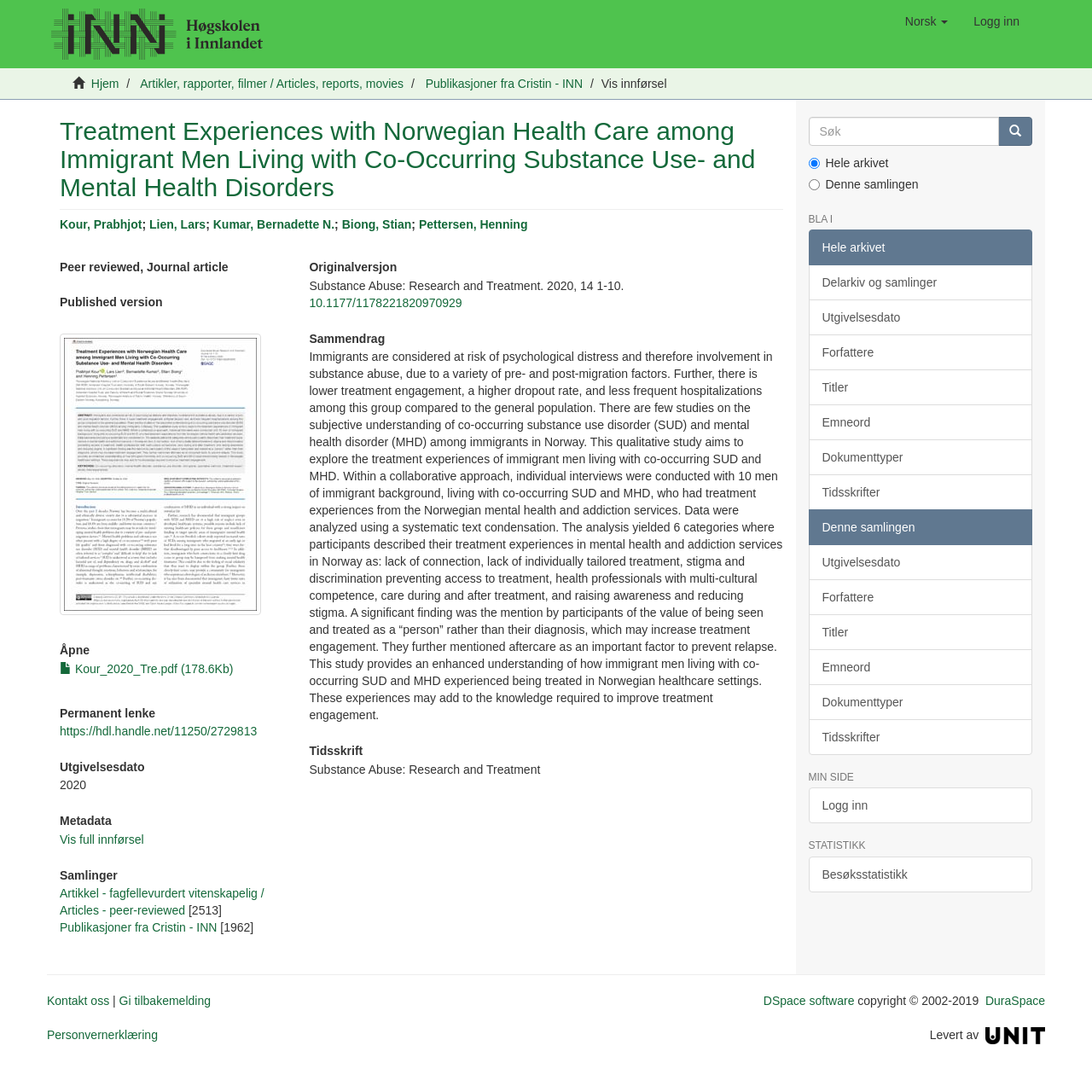What is the publication year of the article?
Examine the screenshot and reply with a single word or phrase.

2020